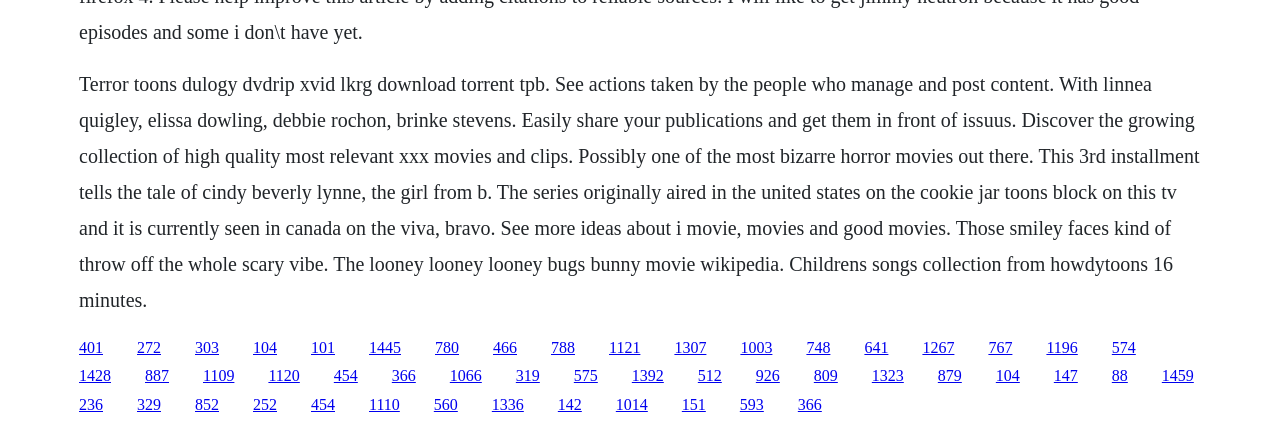Locate the coordinates of the bounding box for the clickable region that fulfills this instruction: "Click the link to see actions taken by the people who manage and post content.".

[0.062, 0.791, 0.08, 0.831]